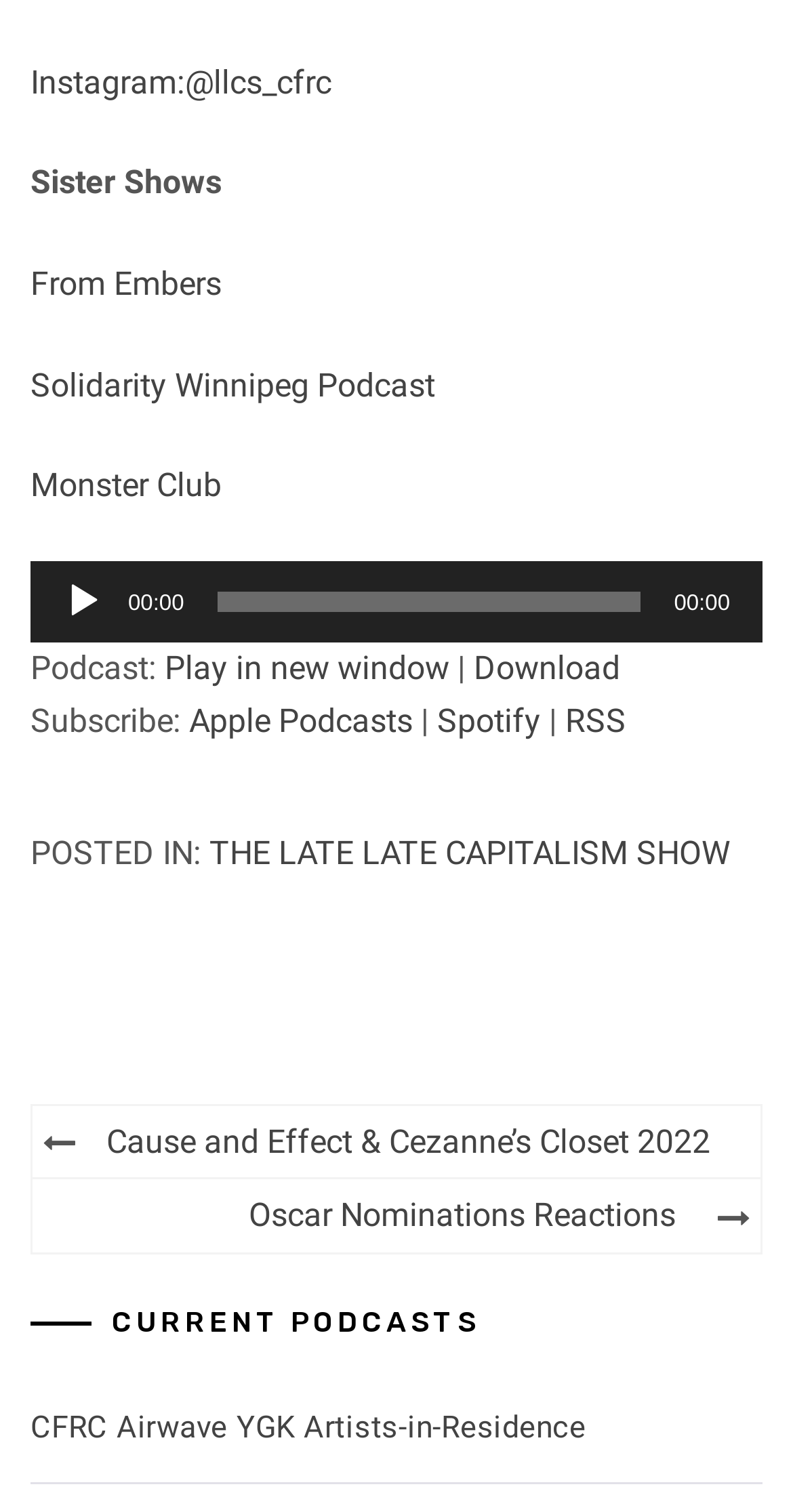Using the information in the image, could you please answer the following question in detail:
What are the options to subscribe to the podcast?

I found the answer by looking at the links with the text 'Apple Podcasts', 'Spotify', and 'RSS' under the StaticText element with the text 'Subscribe:'.